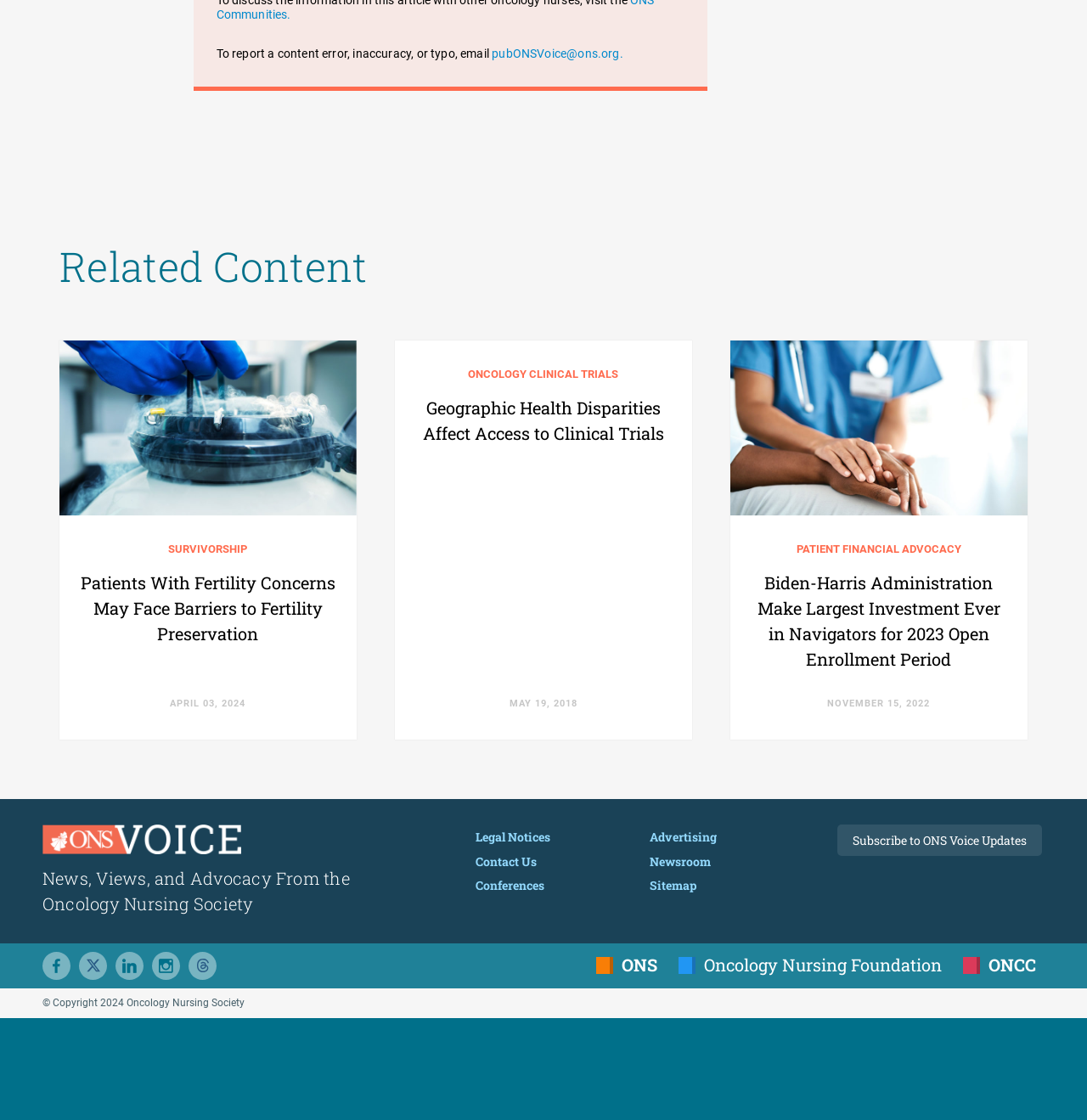Please identify the bounding box coordinates of the clickable area that will allow you to execute the instruction: "contact us".

[0.438, 0.762, 0.494, 0.776]